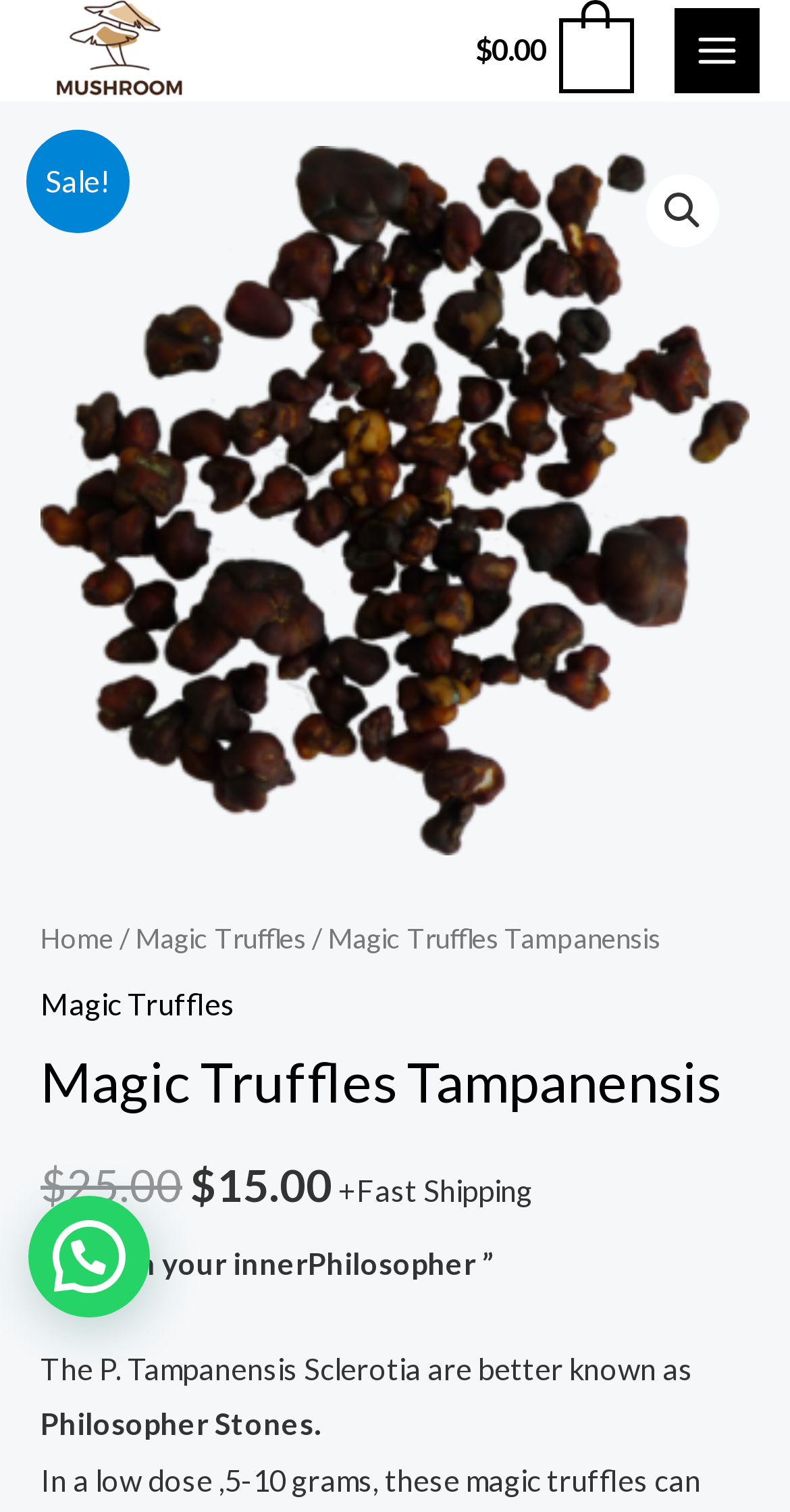Determine the bounding box coordinates of the UI element described below. Use the format (top-left x, top-left y, bottom-right x, bottom-right y) with floating point numbers between 0 and 1: Magic Truffles

[0.172, 0.609, 0.387, 0.631]